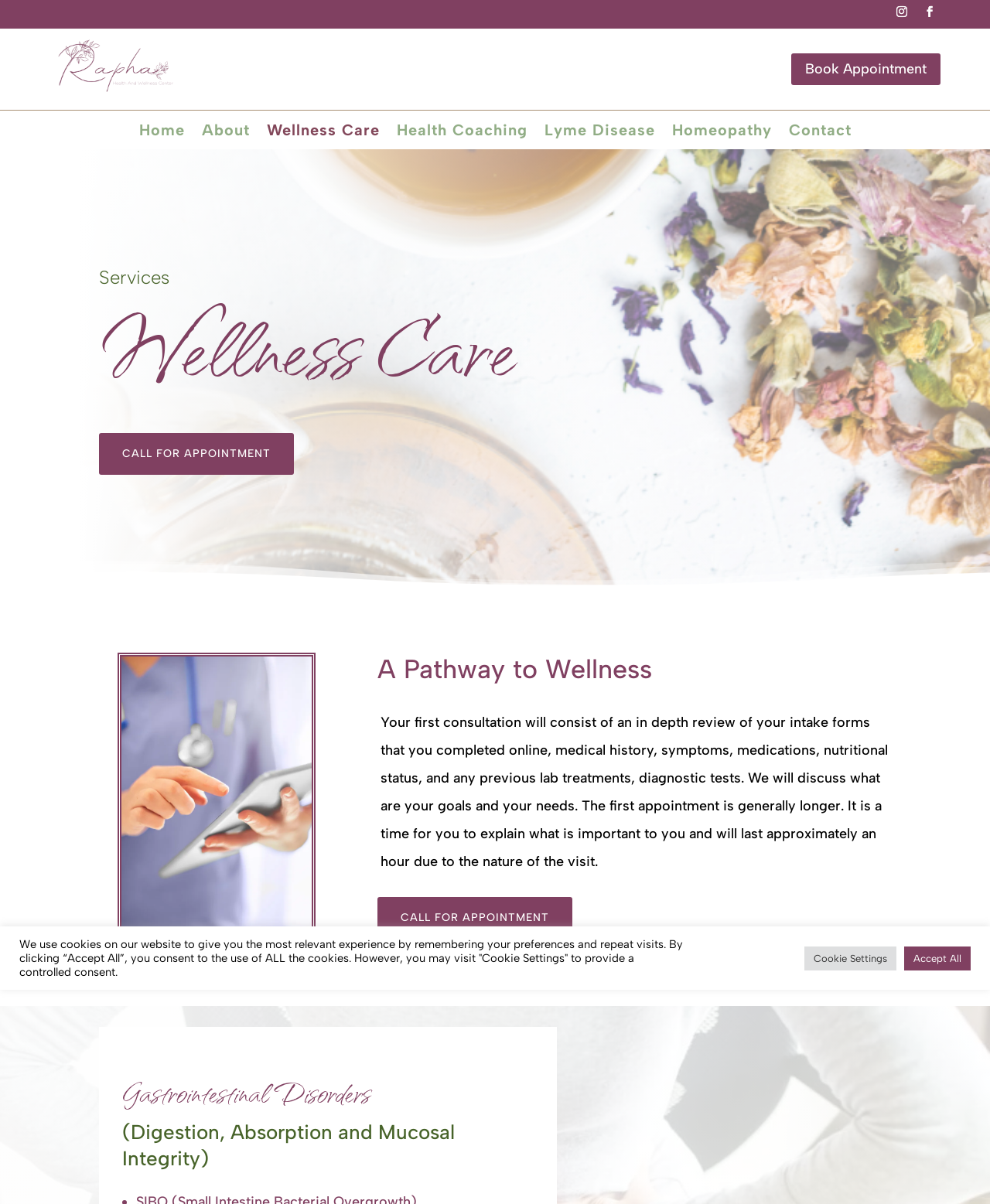Pinpoint the bounding box coordinates of the element to be clicked to execute the instruction: "Click the Book Appointment link".

[0.799, 0.044, 0.95, 0.071]